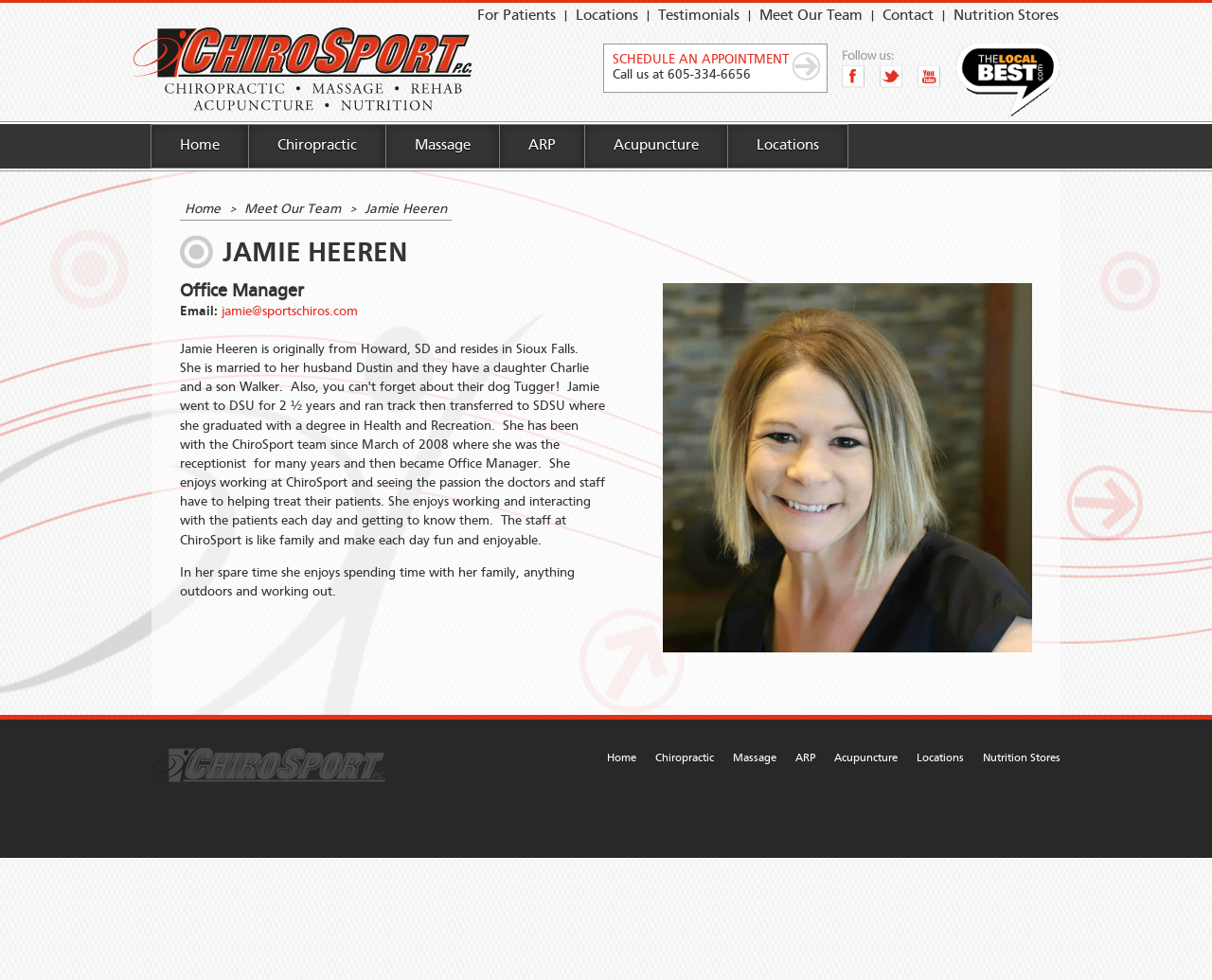From the element description Home, predict the bounding box coordinates of the UI element. The coordinates must be specified in the format (top-left x, top-left y, bottom-right x, bottom-right y) and should be within the 0 to 1 range.

[0.125, 0.128, 0.205, 0.171]